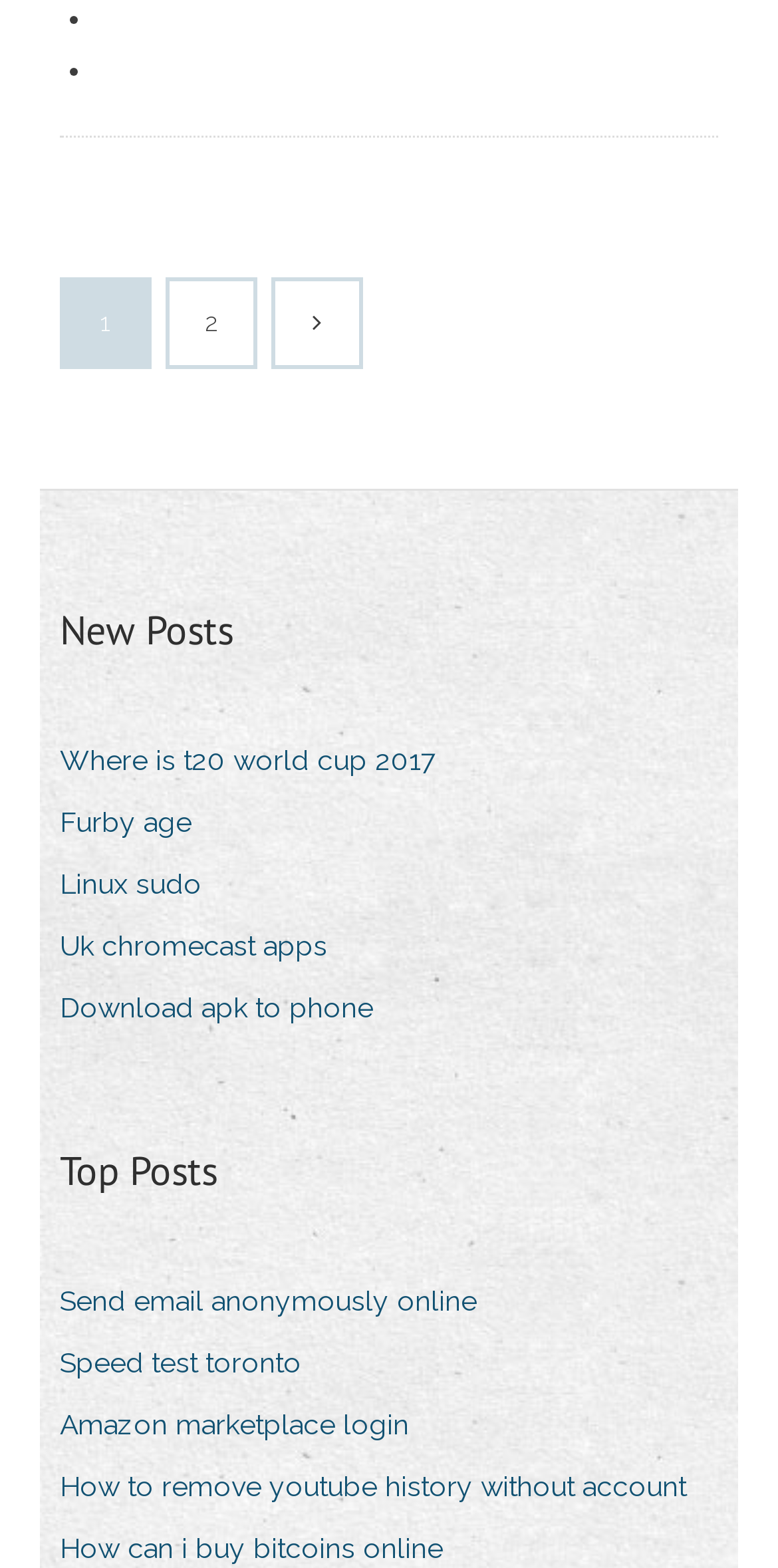Please determine the bounding box coordinates of the element to click on in order to accomplish the following task: "View the post about T20 world cup 2017". Ensure the coordinates are four float numbers ranging from 0 to 1, i.e., [left, top, right, bottom].

[0.077, 0.468, 0.597, 0.502]